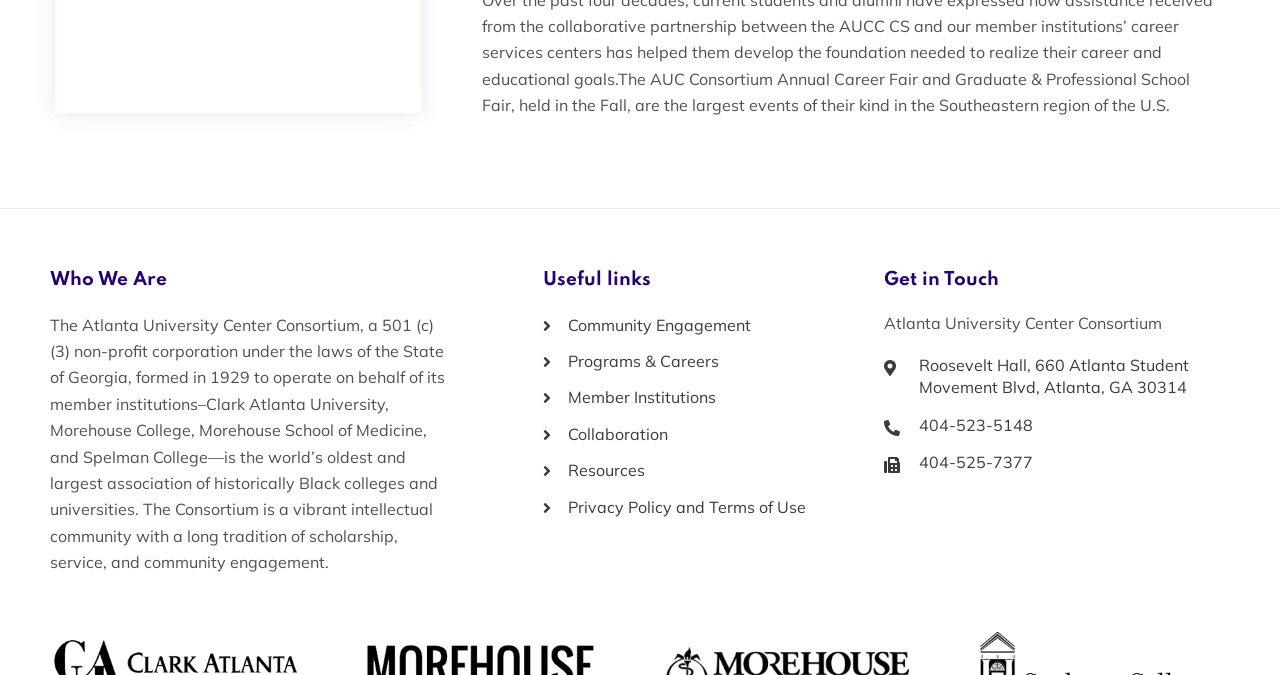How many links are under the 'Useful links' heading?
Answer the question with a single word or phrase by looking at the picture.

6